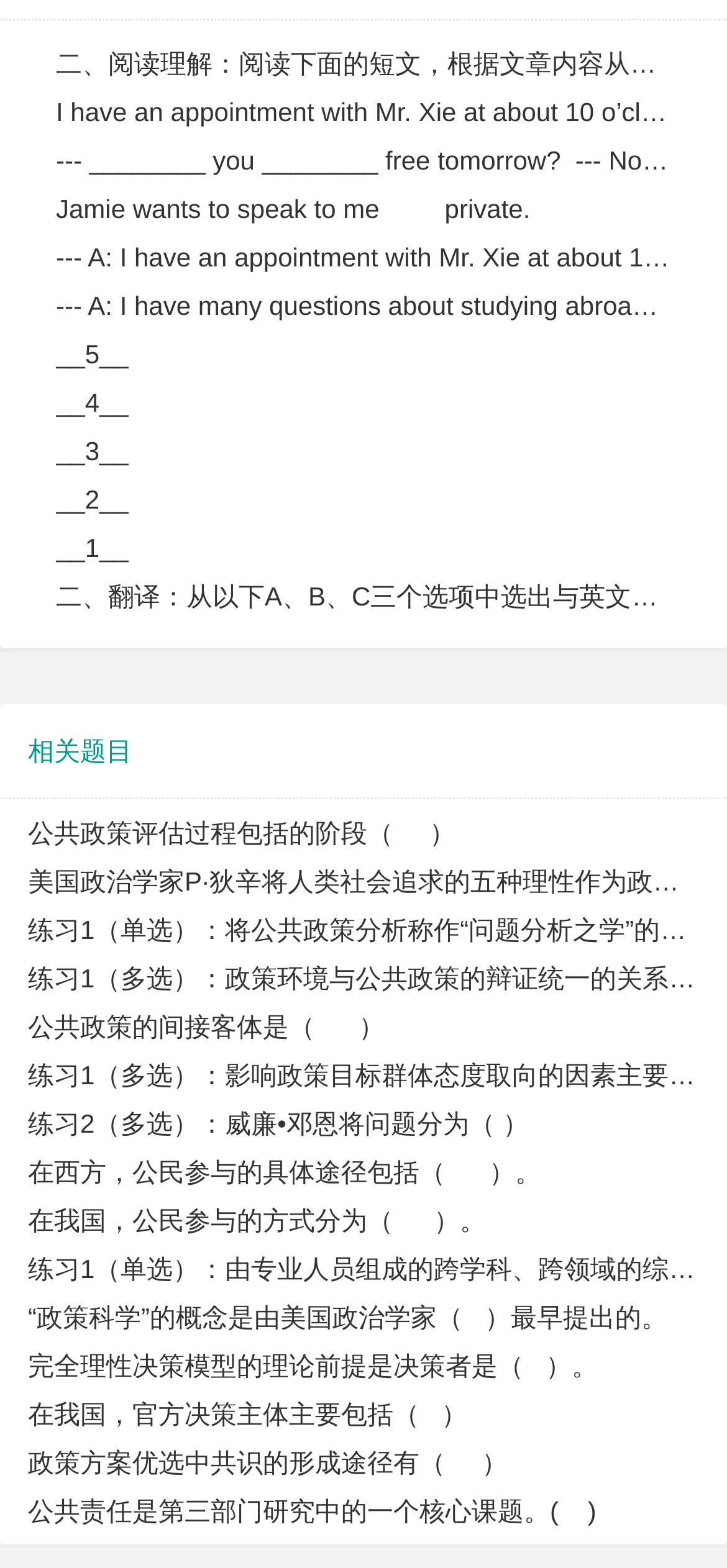Identify and provide the bounding box for the element described by: "Admission".

None